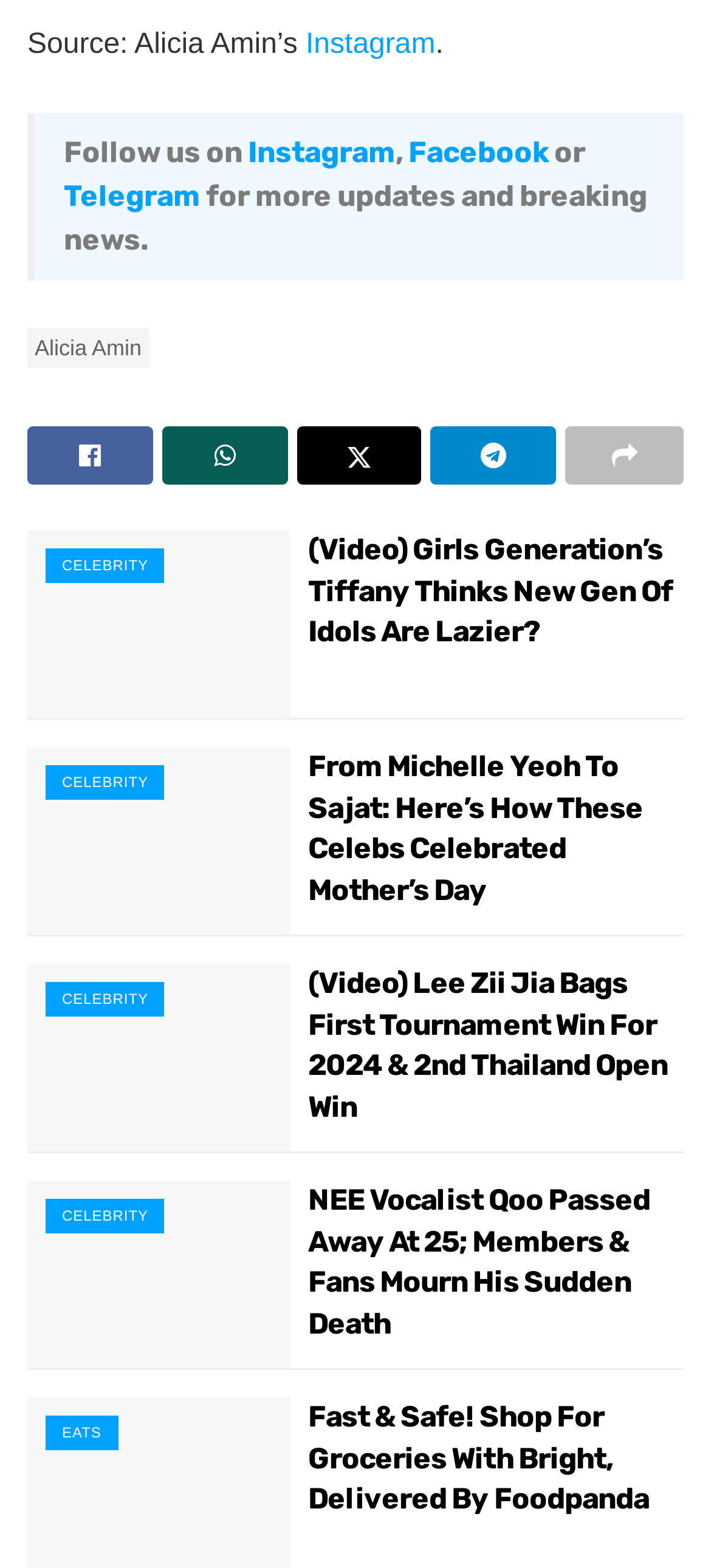Provide the bounding box coordinates of the area you need to click to execute the following instruction: "View the image from Michelle Yeoh’s Instagram".

[0.038, 0.477, 0.408, 0.597]